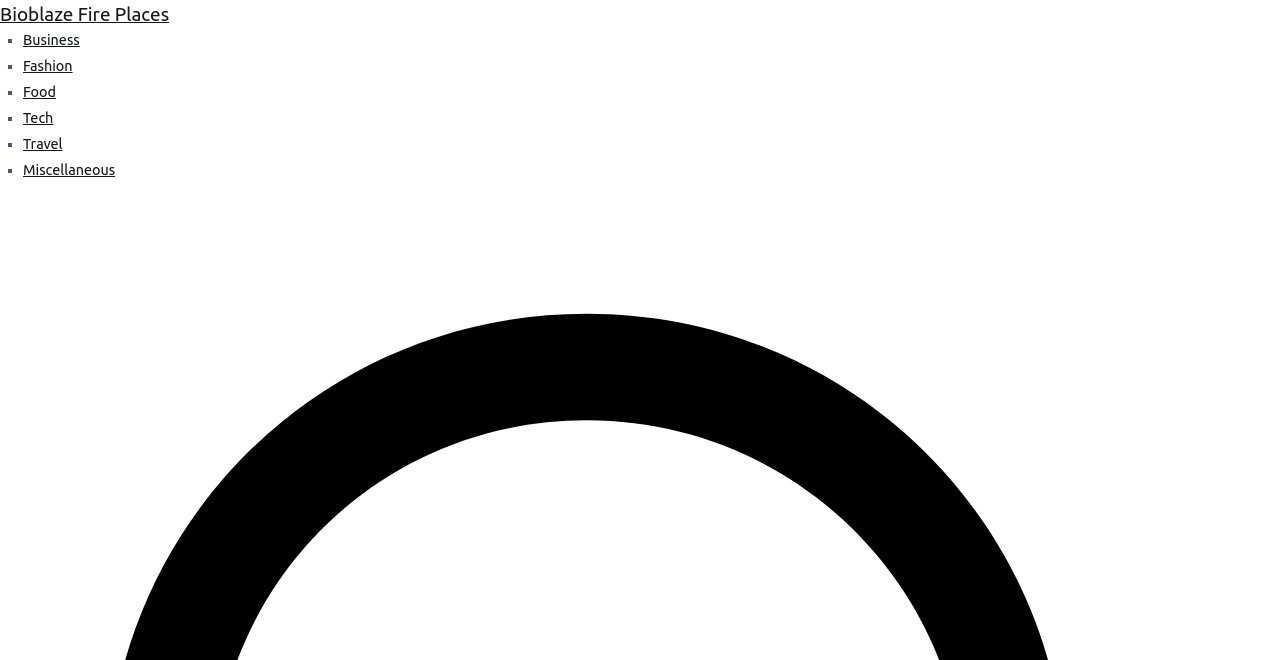Identify and provide the bounding box for the element described by: "Bioblaze Fire Places".

[0.0, 0.005, 0.132, 0.038]